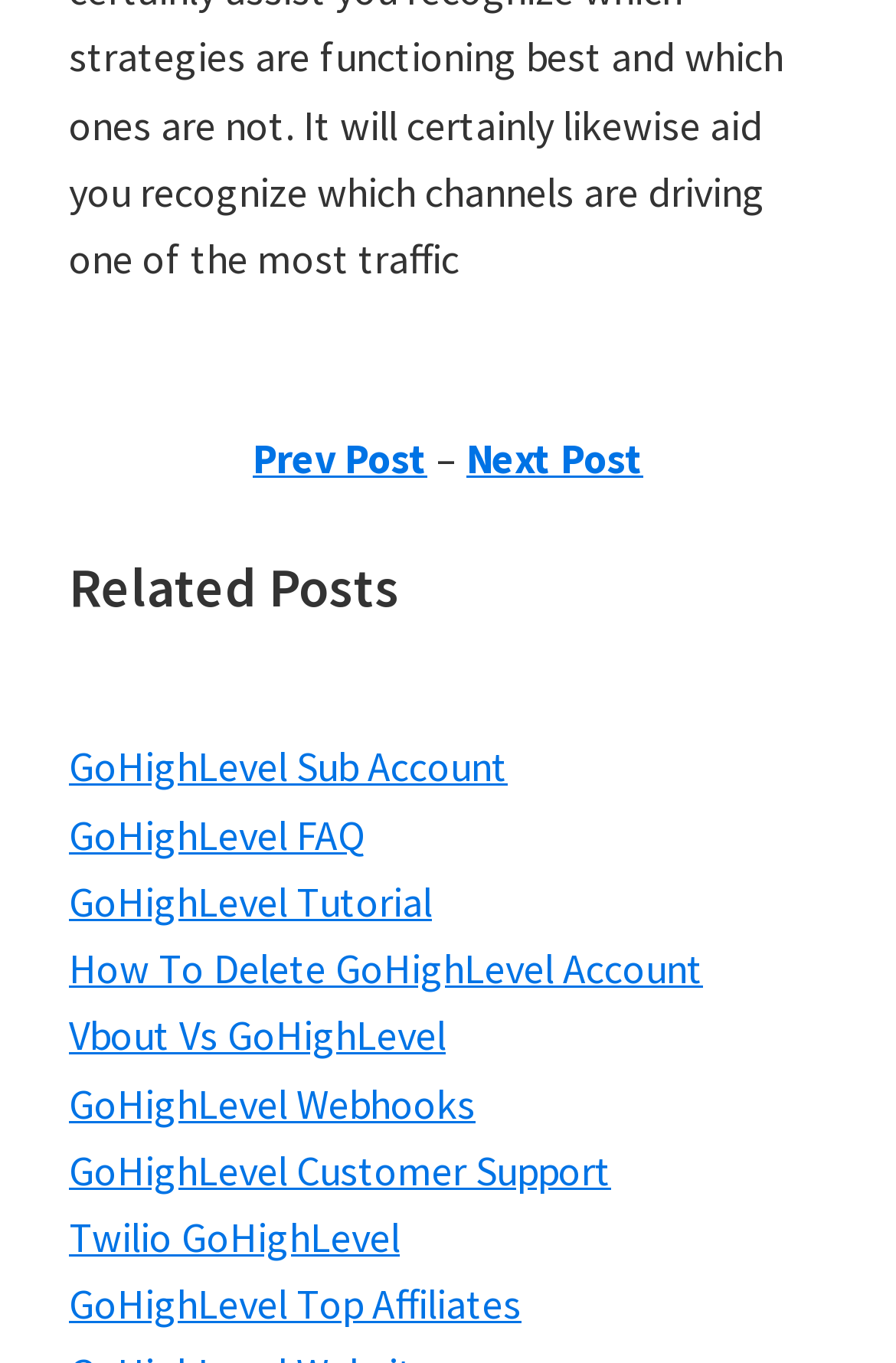Find the coordinates for the bounding box of the element with this description: "GoHighLevel Customer Support".

[0.077, 0.839, 0.682, 0.878]